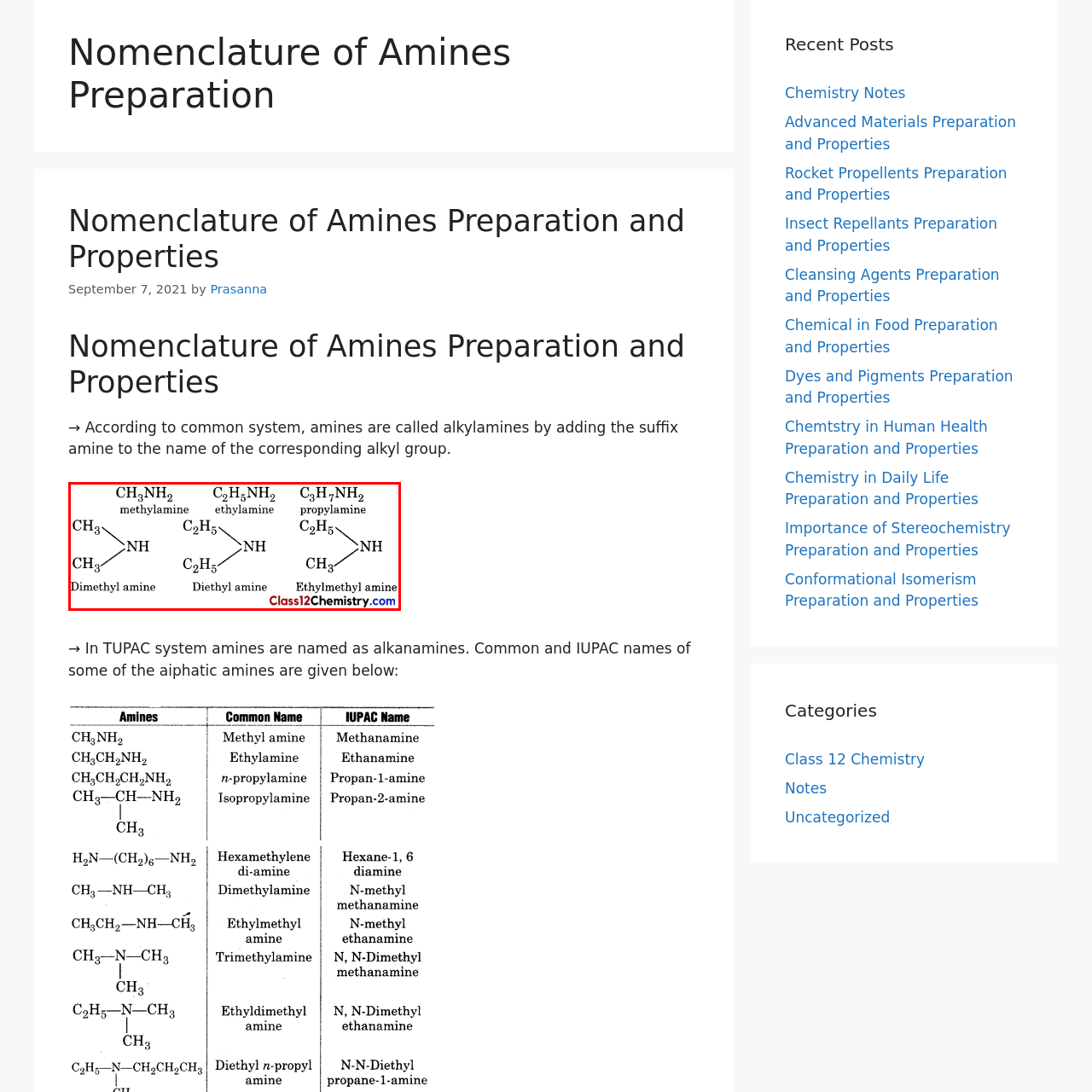Describe in detail what is depicted in the image enclosed by the red lines.

The image illustrates the nomenclature of various amines, showcasing their chemical structures alongside their common names. Featured compounds include:

- **Methylamine** (CH₃NH₂), represented on the left, with a structure showing a single methyl group attached to the nitrogen atom.
- **Ethylamine** (C₂H₅NH₂), positioned next to methylamine, highlighting the connection between the ethyl group and nitrogen.
- **Dimethylamine**, depicted below methylamine, shows two methyl groups bonded to the nitrogen.
- **Diethylamine**, placed beneath ethylamine, exhibits two ethyl groups attached to nitrogen.
- **Propylamine** (C₃H₇NH₂) is shown to the right, emphasizing a propyl group linked to the nitrogen.
- **Ethylmethylamine** displays a combination of ethyl and methyl groups connected to nitrogen.

This detailed diagram serves both as an educational reference for understanding common and IUPAC naming conventions for aliphatic amines and as a visual aid for studying their structures in the context of chemistry. The source of the image is linked to "Class12Chemistry.com," indicating its relevance to class 12 educational materials in chemistry.